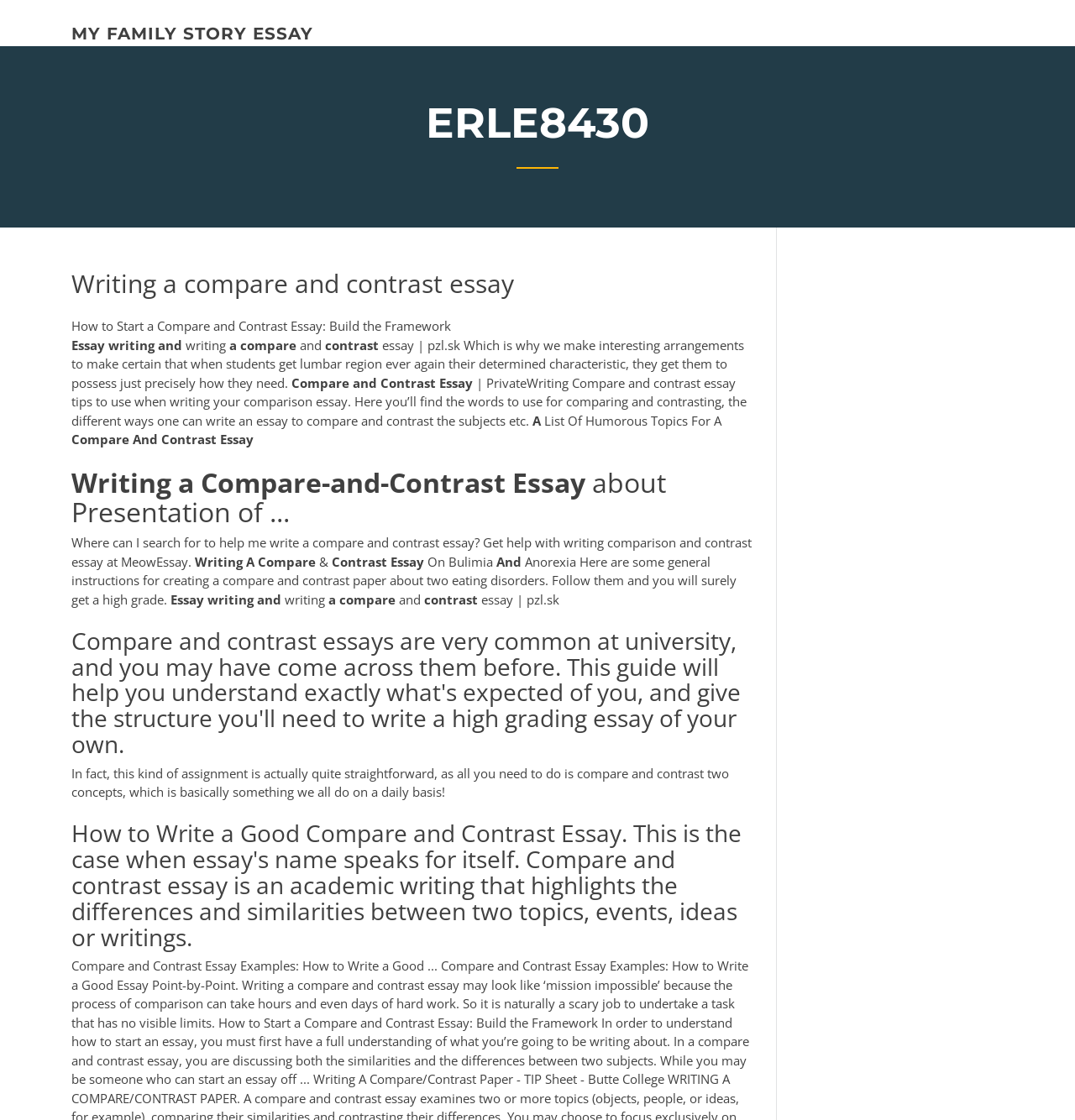Carefully examine the image and provide an in-depth answer to the question: Where can students get help with writing a compare and contrast essay?

On the webpage, I found a static text element that mentions 'Get help with writing comparison and contrast essay at MeowEssay.' This suggests that MeowEssay is a resource where students can seek assistance with writing a compare and contrast essay.